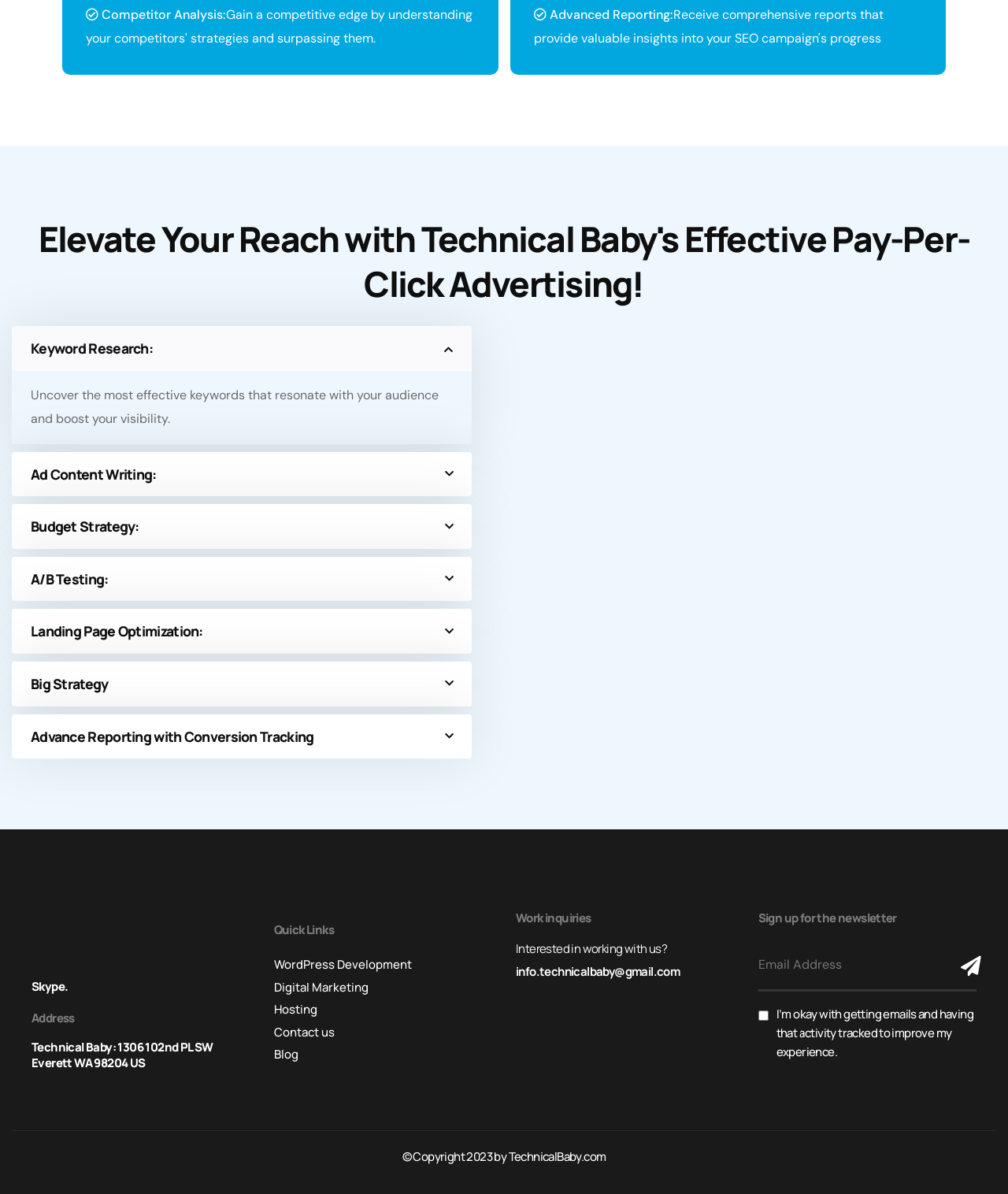Please identify the coordinates of the bounding box for the clickable region that will accomplish this instruction: "Click on the 'Skype' link".

[0.031, 0.819, 0.068, 0.833]